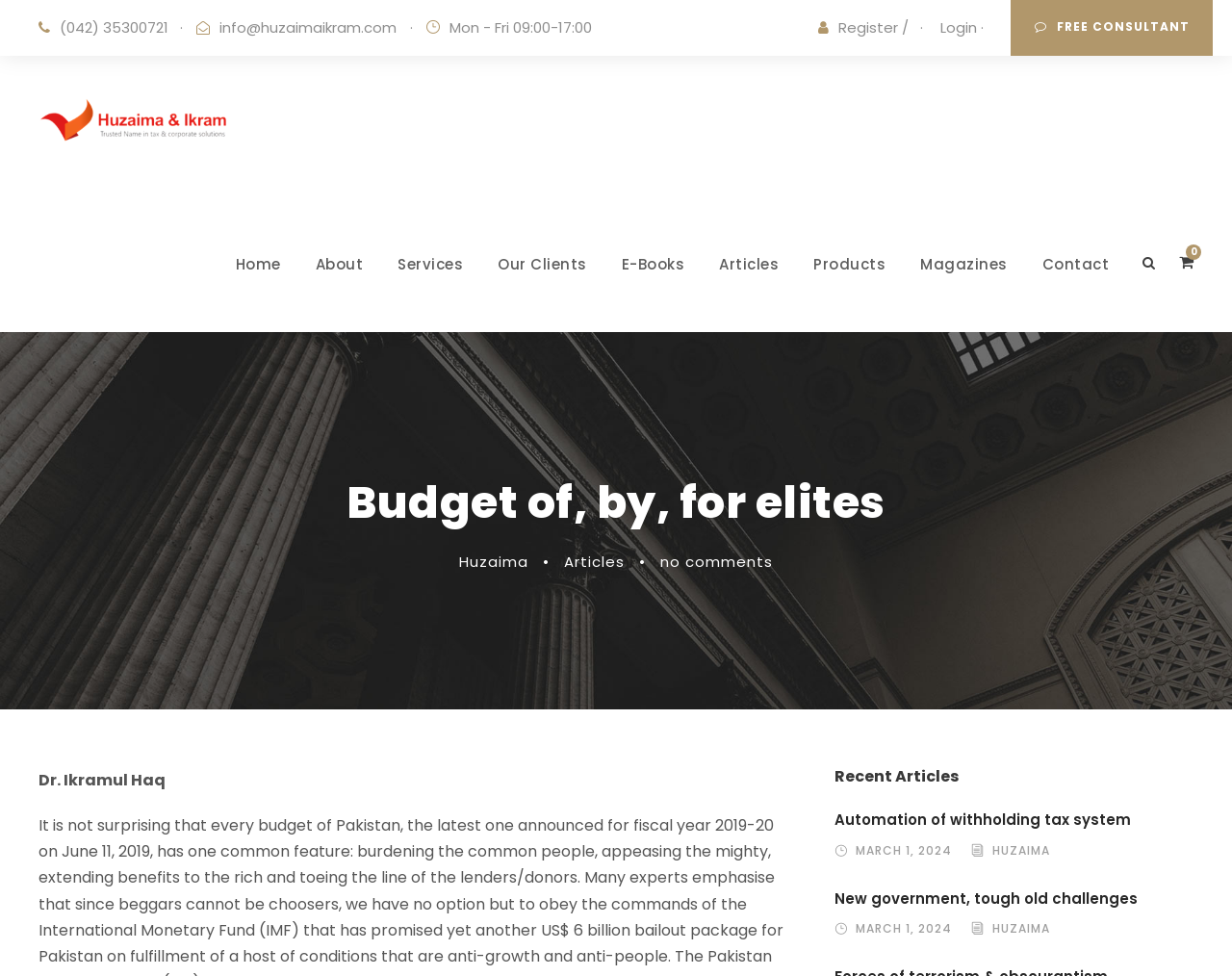Provide an in-depth caption for the webpage.

The webpage appears to be a professional website for a tax and corporate lawyer, with a focus on elites. At the top, there is a contact information section with a phone number, email address, and office hours. To the right of this section, there is a call-to-action button for a free consultation.

Below the contact information, there is a navigation menu with links to various sections of the website, including Home, About, Services, Our Clients, E-Books, Articles, Products, Magazines, and Contact.

The main content area of the webpage features a heading that reads "Budget of, by, for elites" and a subheading that appears to be a tagline or slogan. Below this, there is a section with a logo and a link to the lawyer's name, Huzaima.

Further down the page, there is a section titled "Recent Articles" with a list of article titles, each accompanied by a date and the author's name, HUZAIMA. The articles appear to be related to tax and corporate law.

Throughout the webpage, there are several links and buttons, including a login/register link and a link to the lawyer's articles. The overall layout is organized, with clear headings and concise text.